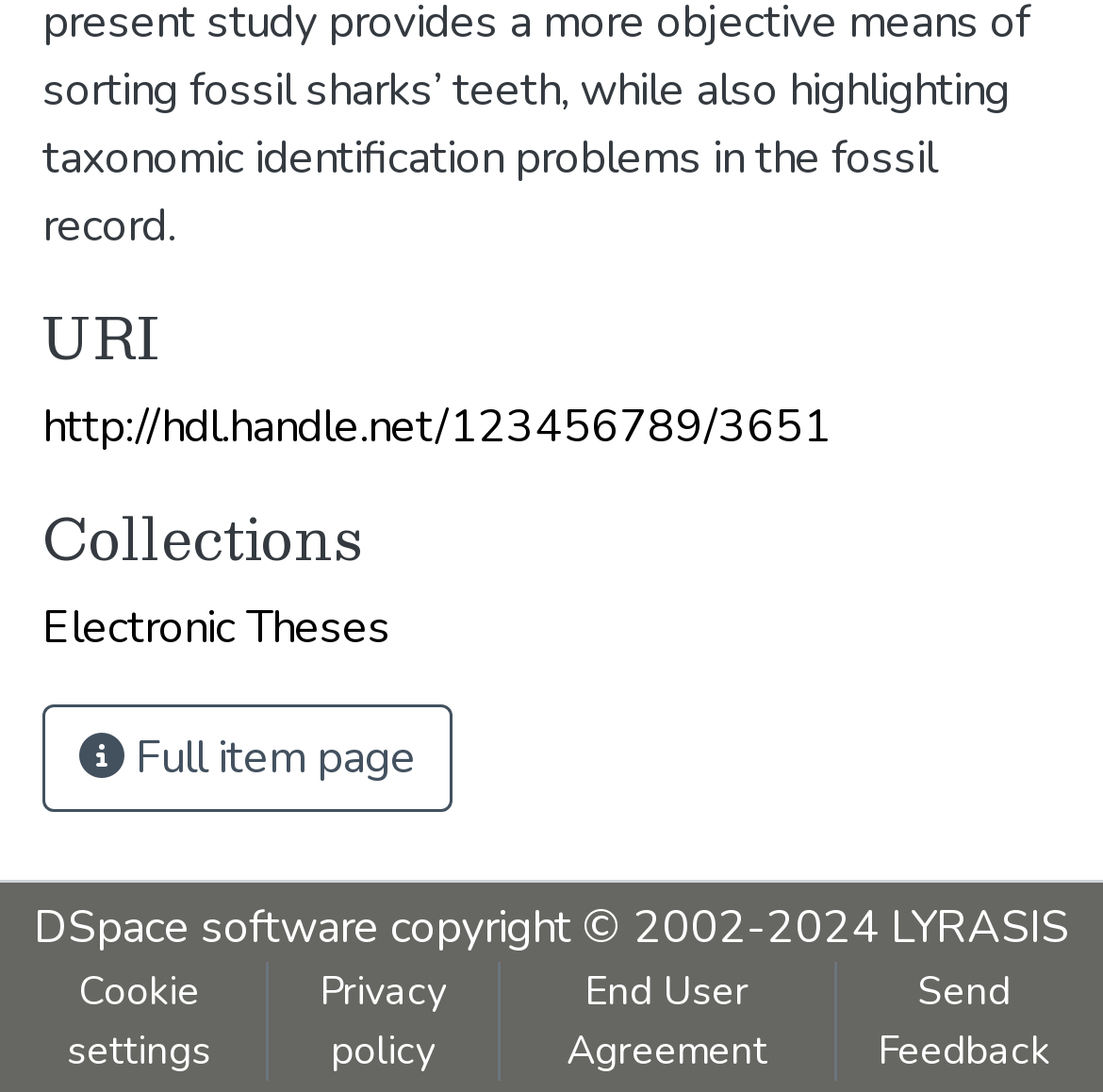How many links are there in the footer section?
Using the image, provide a concise answer in one word or a short phrase.

6